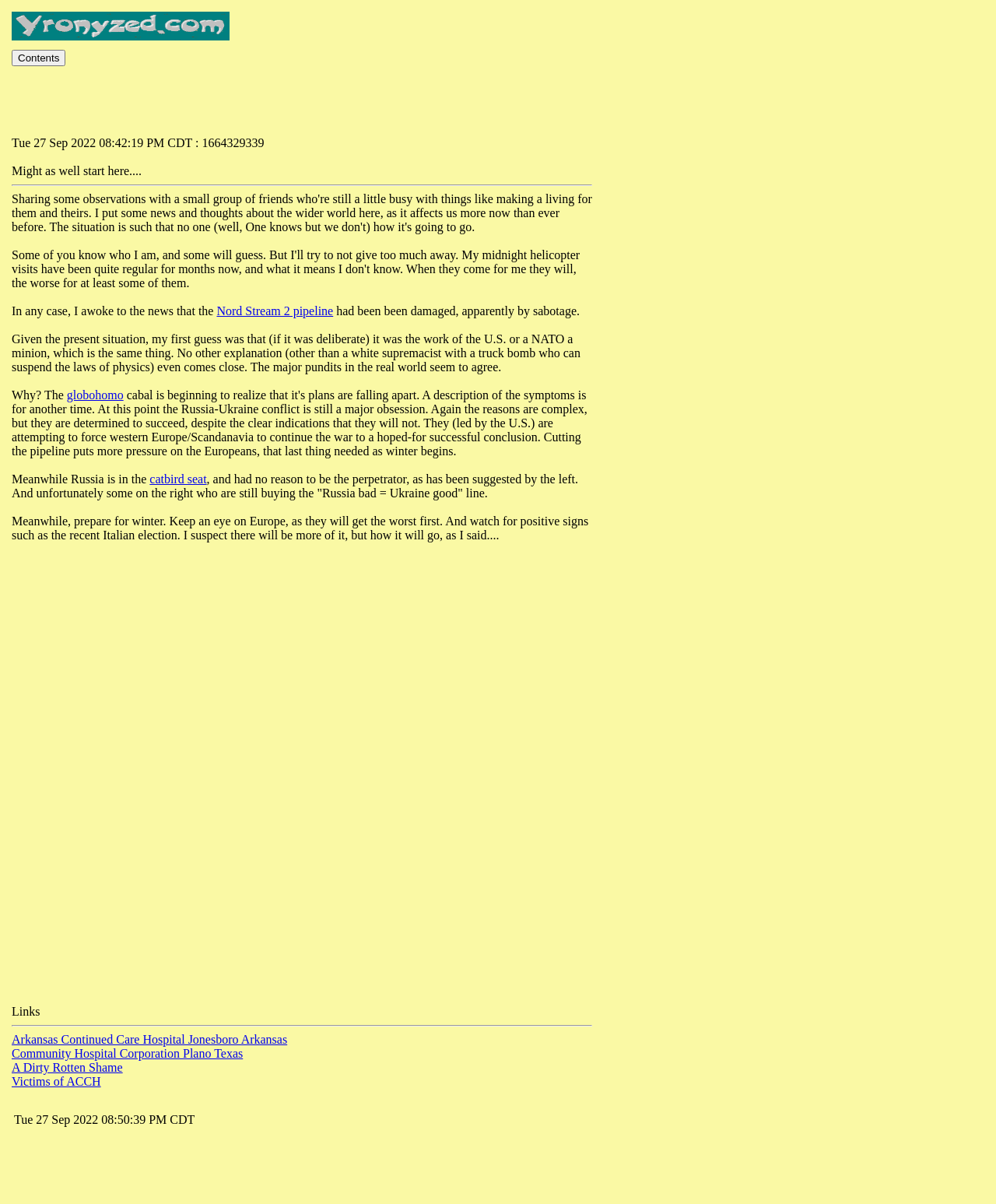Please determine the bounding box coordinates for the element with the description: "Victims of ACCH".

[0.012, 0.893, 0.101, 0.904]